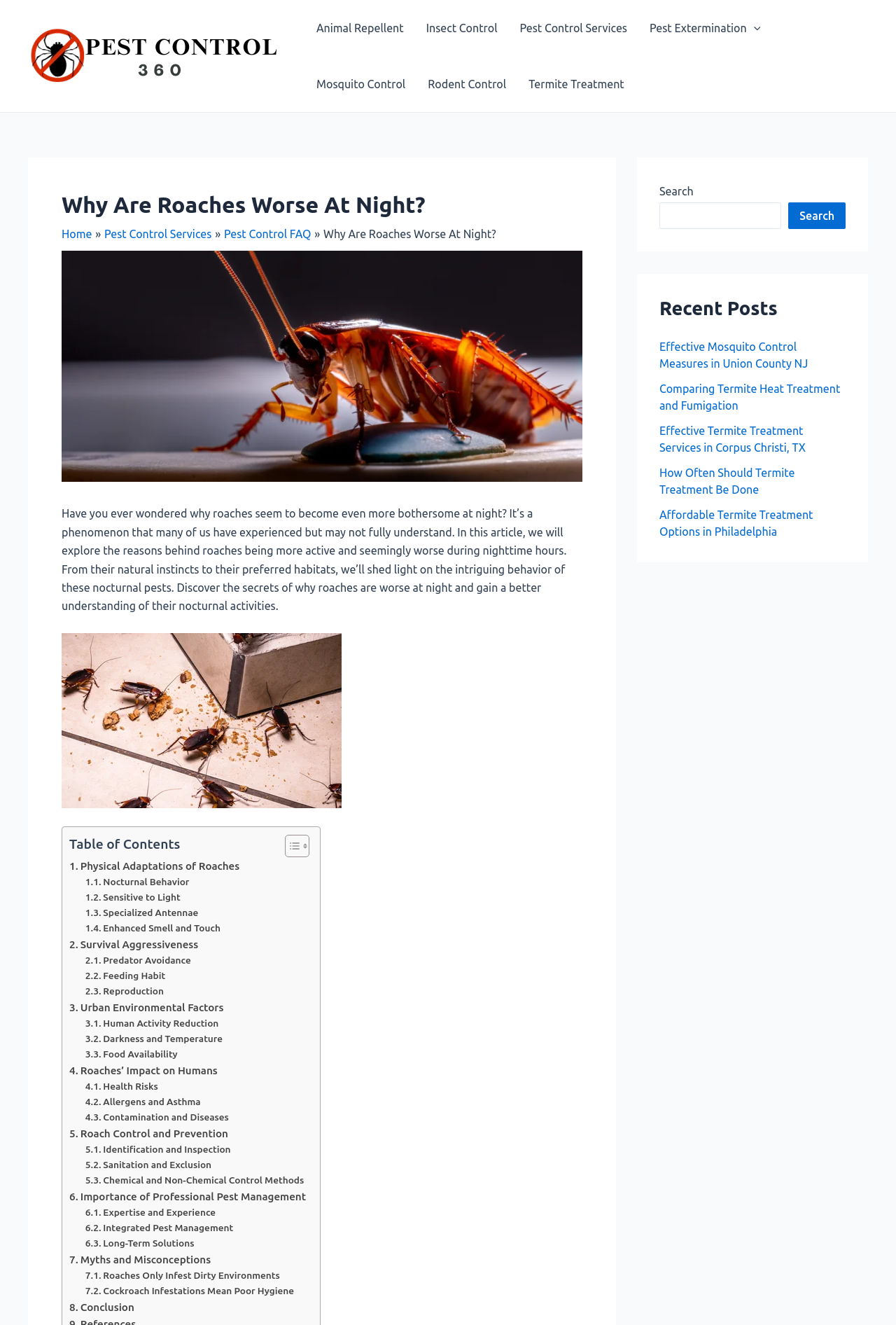Determine the bounding box coordinates for the region that must be clicked to execute the following instruction: "Search for a topic".

[0.736, 0.153, 0.872, 0.173]